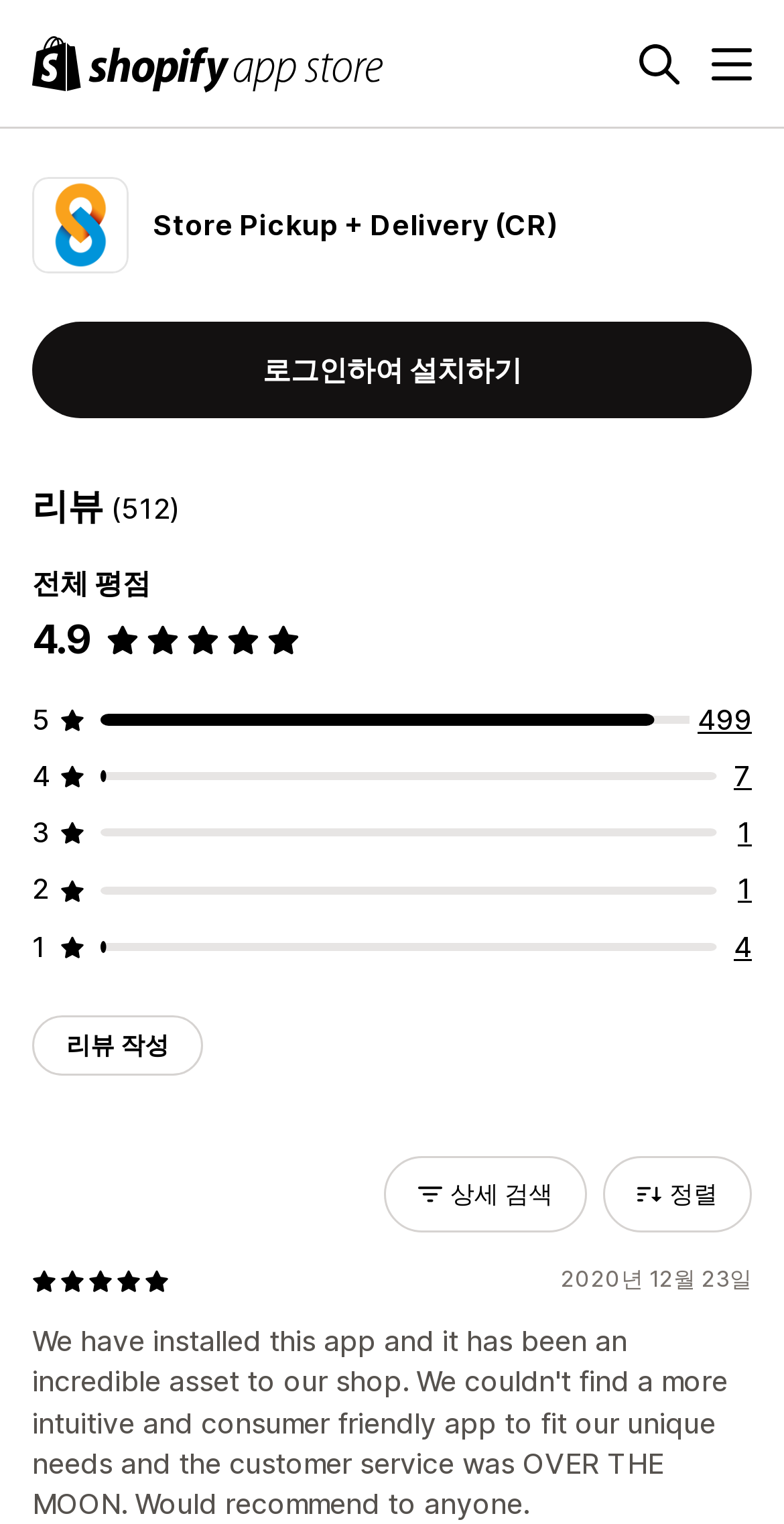Please determine the bounding box coordinates of the section I need to click to accomplish this instruction: "Click the Shopify App Store logo".

[0.041, 0.023, 0.49, 0.06]